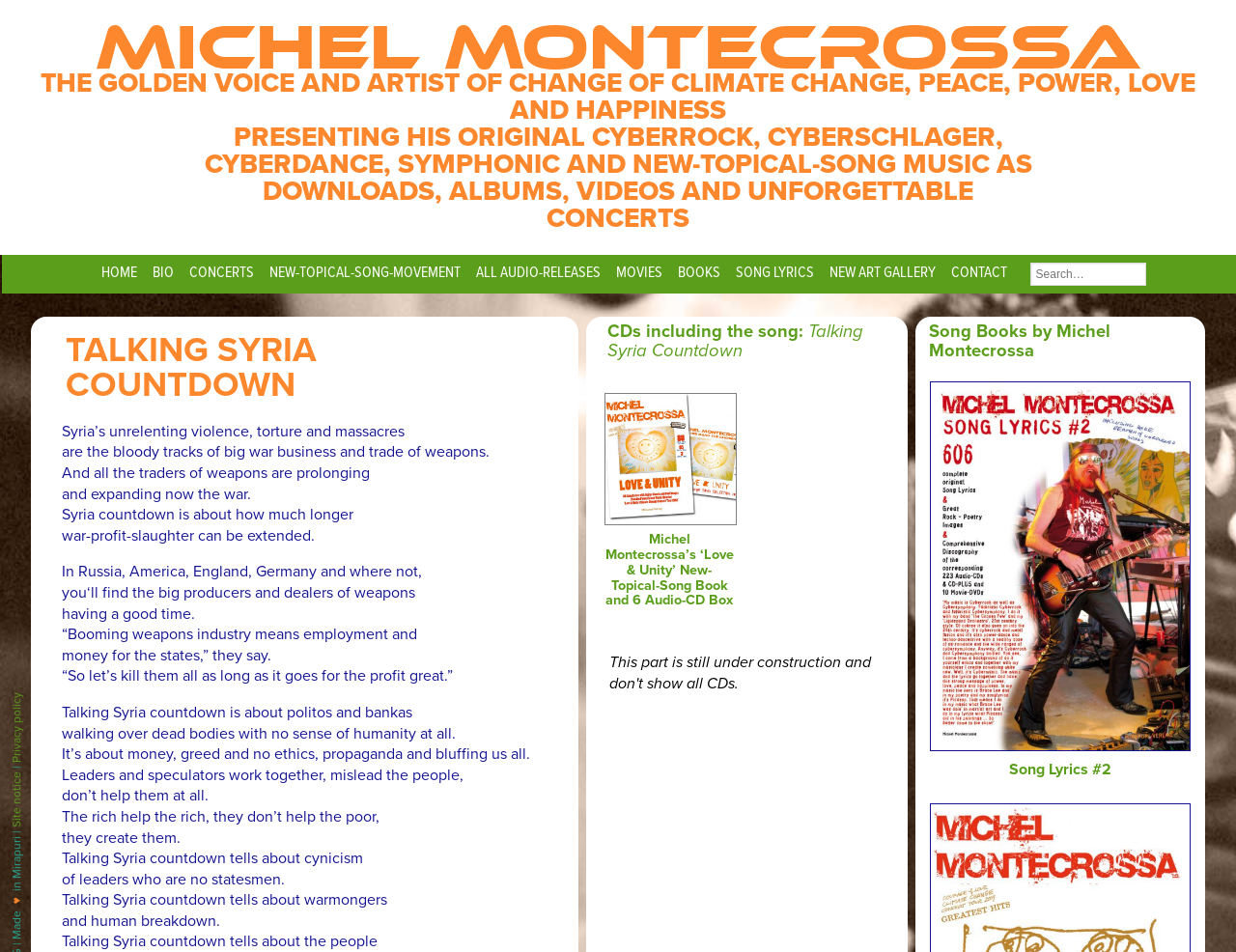Look at the image and answer the question in detail:
What is the title of the song book by Michel Montecrossa?

The title of the song book can be found in the heading 'Michel Montecrossa’s ‘Love & Unity’ New-Topical-Song Book and 6 Audio-CD Box', which suggests that the song book is titled 'Love & Unity'.